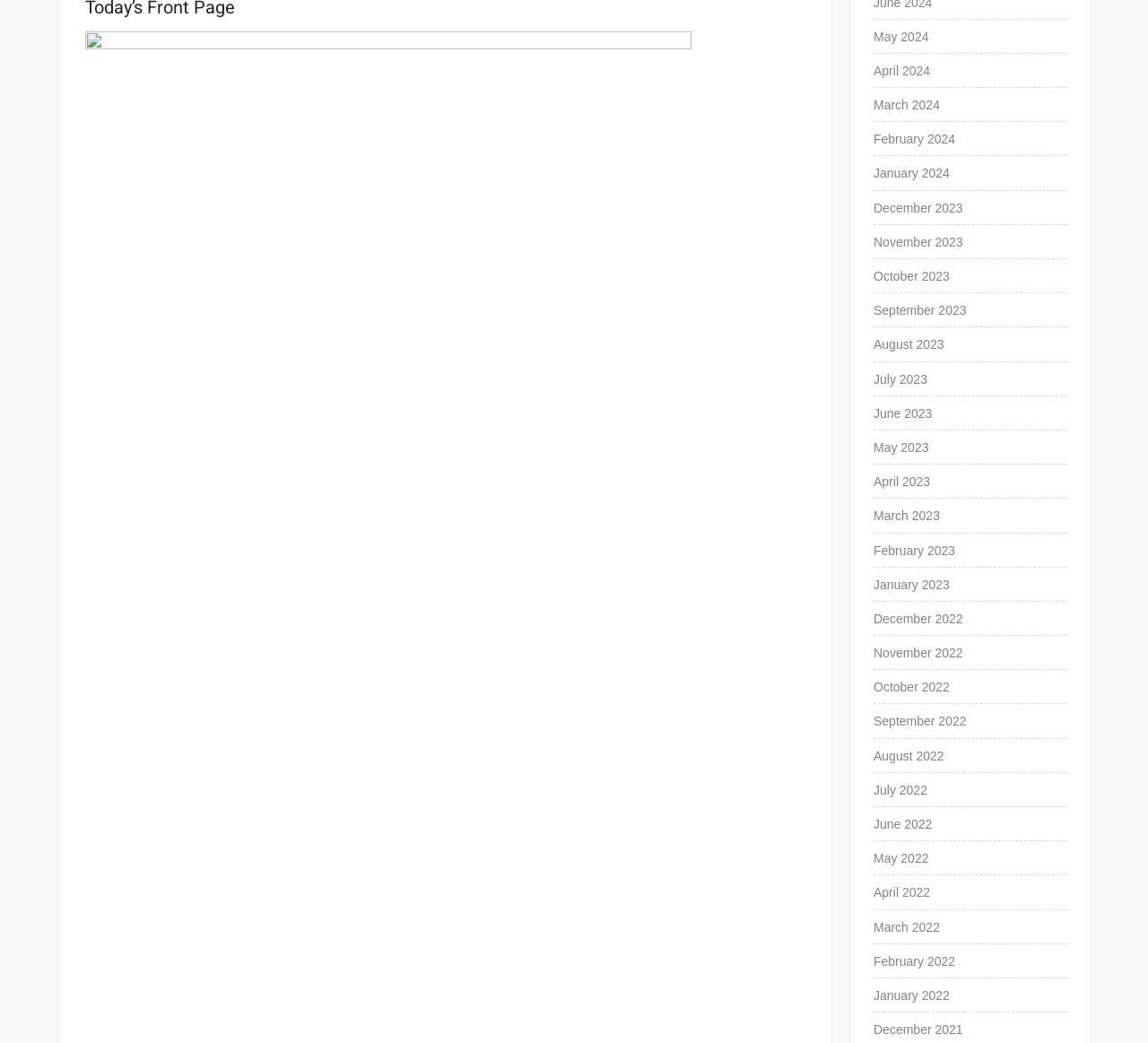For the given element description February 2022, determine the bounding box coordinates of the UI element. The coordinates should follow the format (top-left x, top-left y, bottom-right x, bottom-right y) and be within the range of 0 to 1.

[0.761, 0.91, 0.832, 0.933]